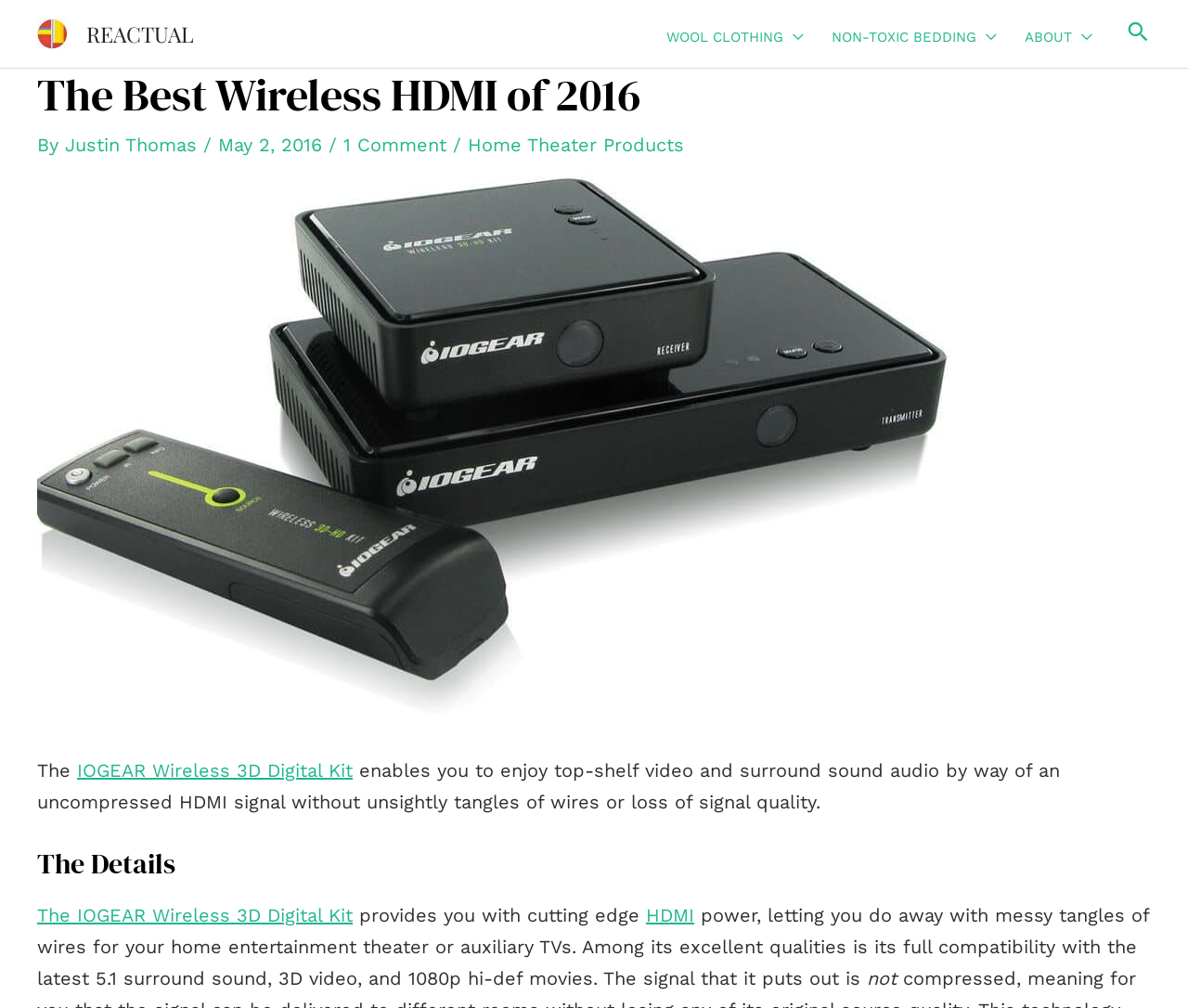Please identify the bounding box coordinates of the element that needs to be clicked to perform the following instruction: "View the 'Carabella Online Comic Chapter 8- episode 1'".

None